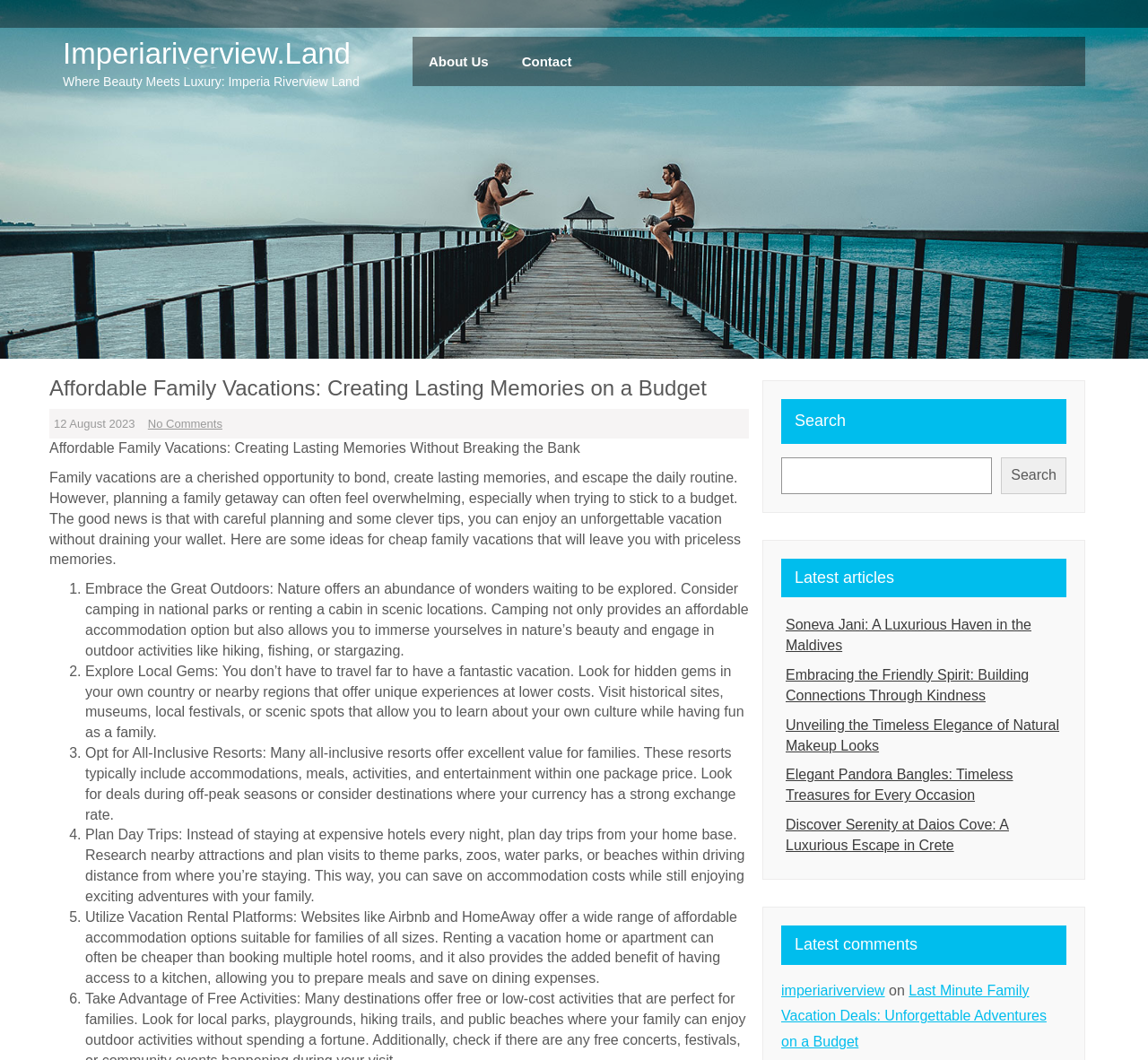Using the details from the image, please elaborate on the following question: How many list markers are there in the article?

The article contains a list of ideas for cheap family vacations, and each item in the list is preceded by a list marker. By counting the list markers, we can see that there are 6 items in the list.